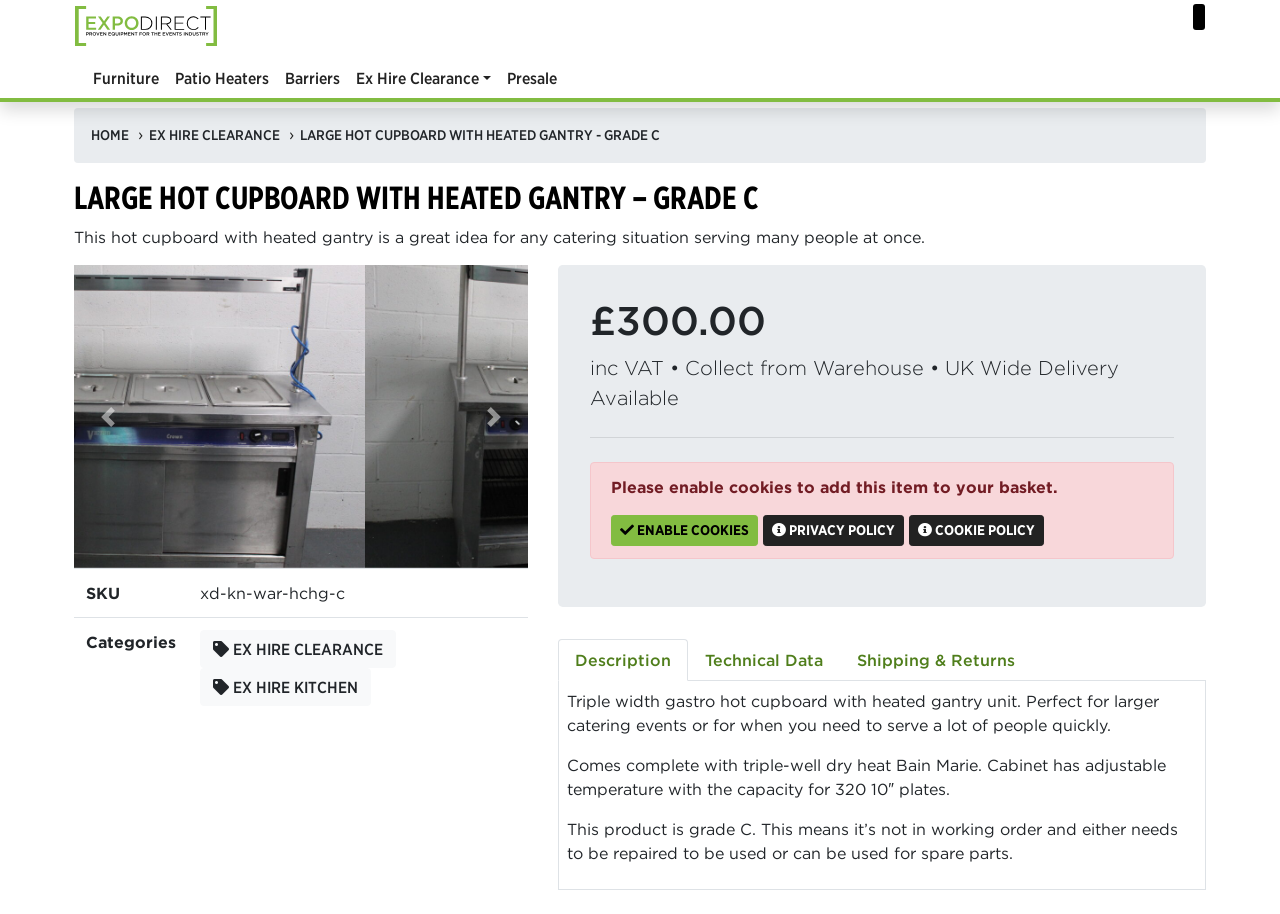Pinpoint the bounding box coordinates of the clickable element to carry out the following instruction: "Click the 'Be the first to review this product' link."

None